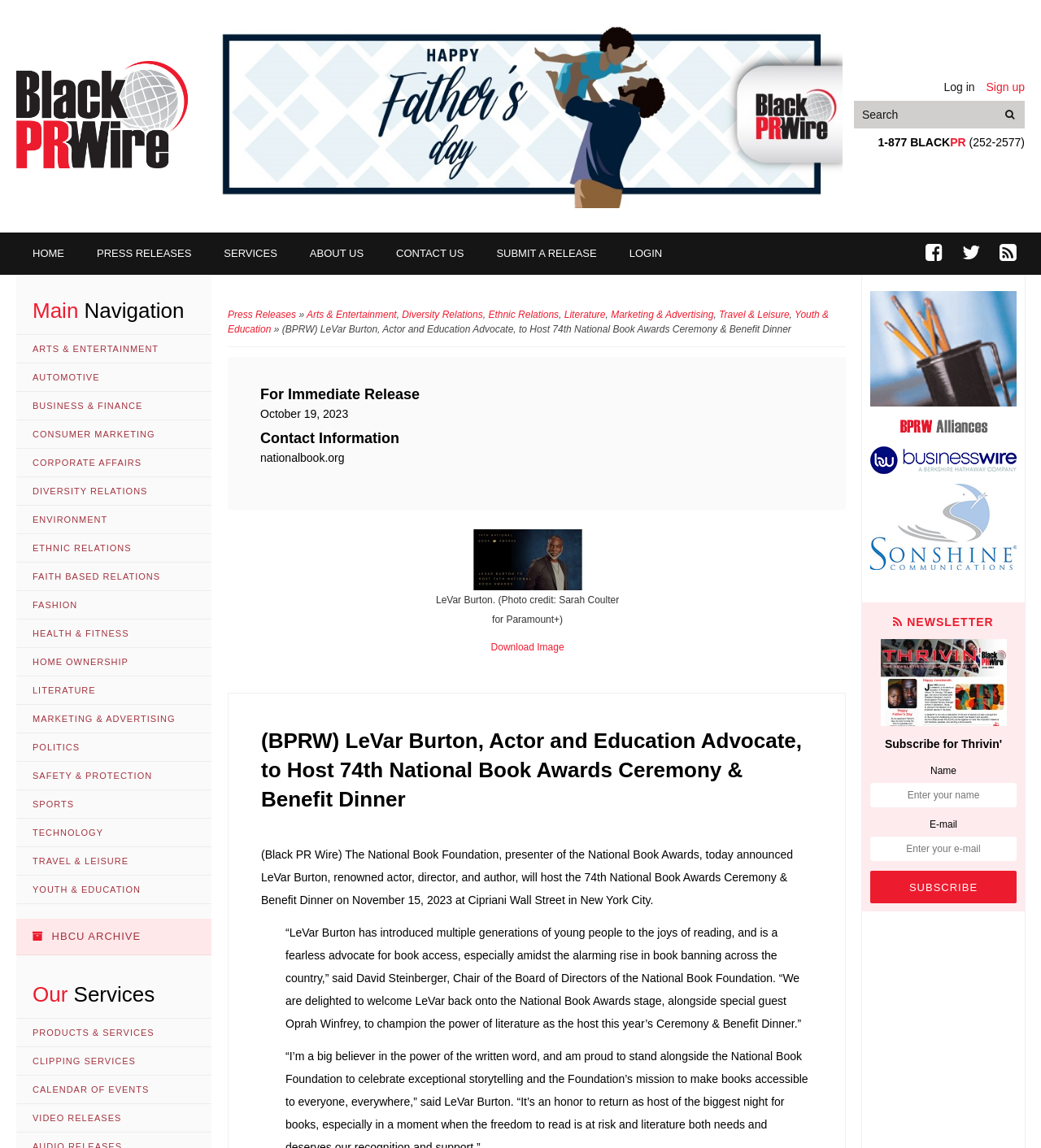Pinpoint the bounding box coordinates for the area that should be clicked to perform the following instruction: "Click the 'Comment' link".

None